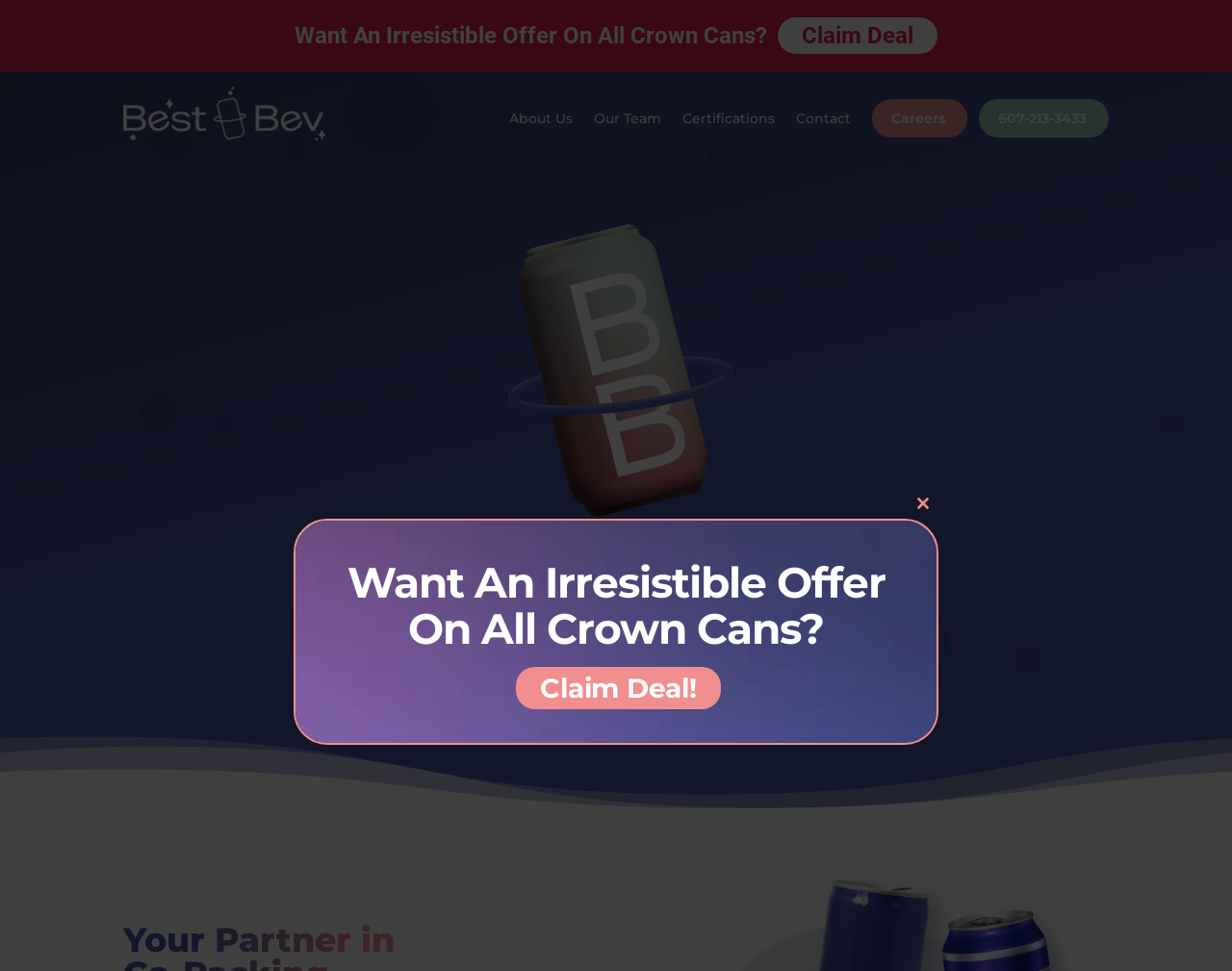Please identify the coordinates of the bounding box that should be clicked to fulfill this instruction: "Close the module".

[0.737, 0.502, 0.762, 0.534]